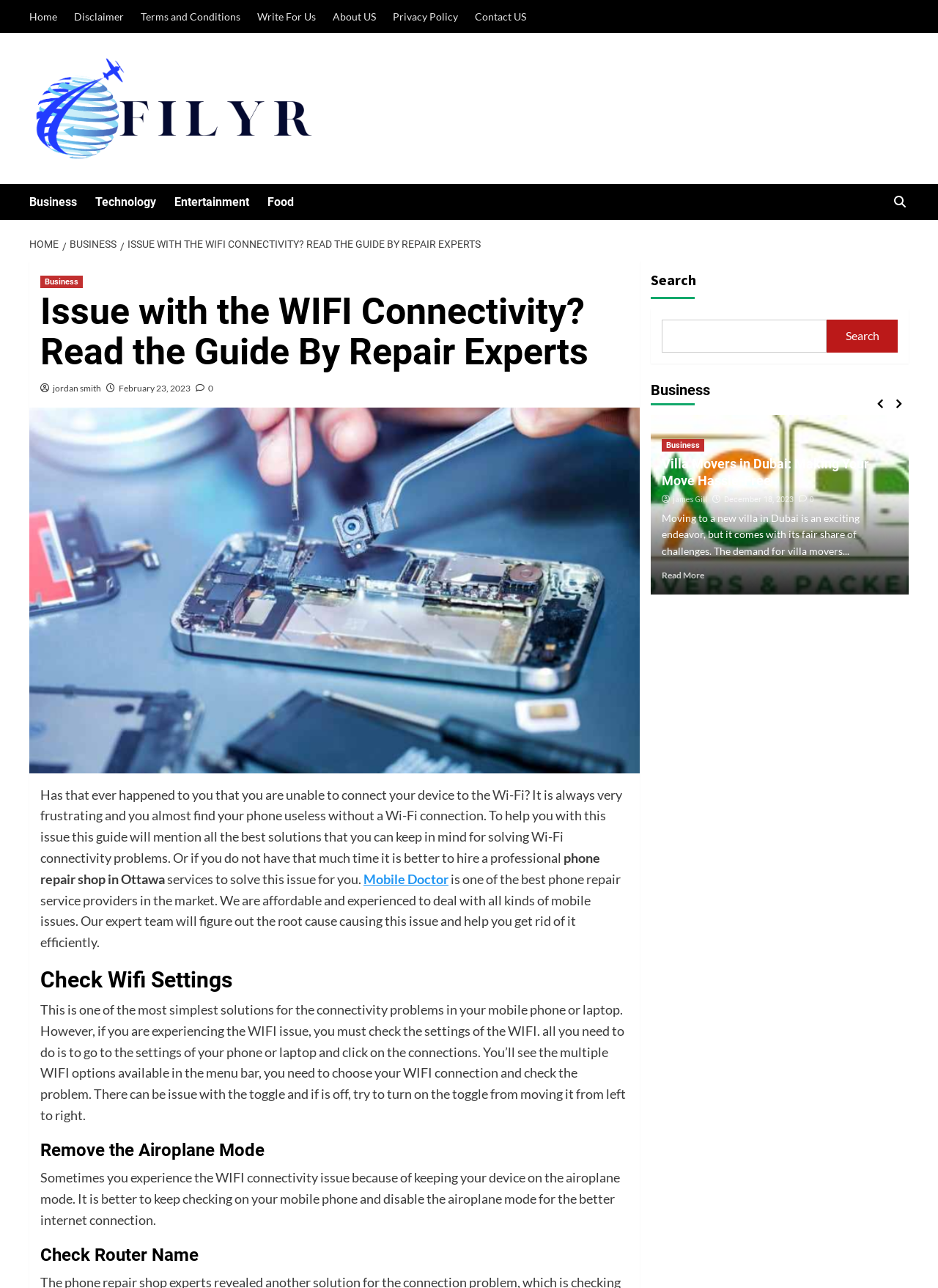What is the solution to check Wi-Fi settings?
Please answer using one word or phrase, based on the screenshot.

Go to settings and click on connections